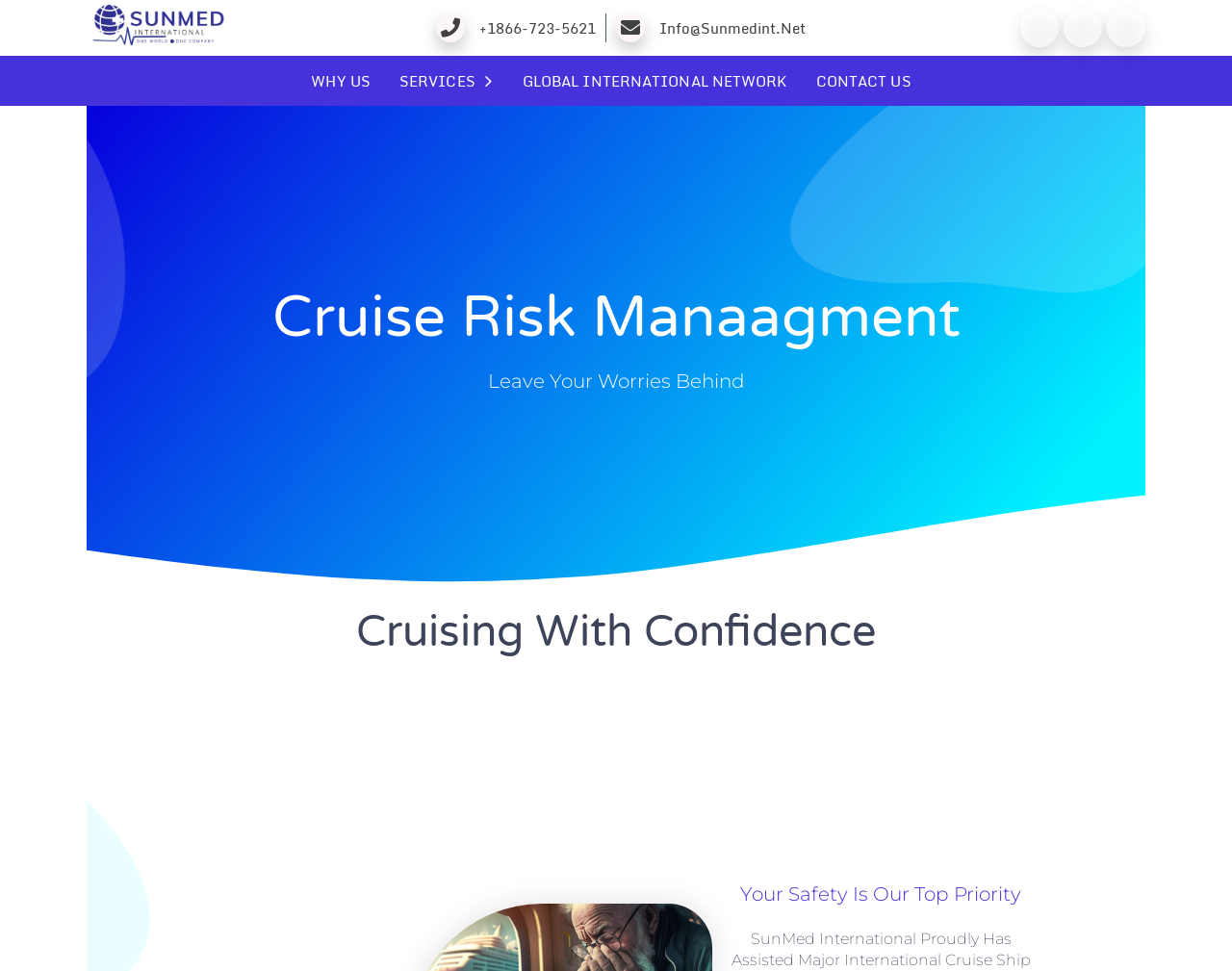What is the phone number?
Please use the image to provide an in-depth answer to the question.

I found the phone number by looking at the top-right corner of the webpage, where there is a static text element with the phone number.